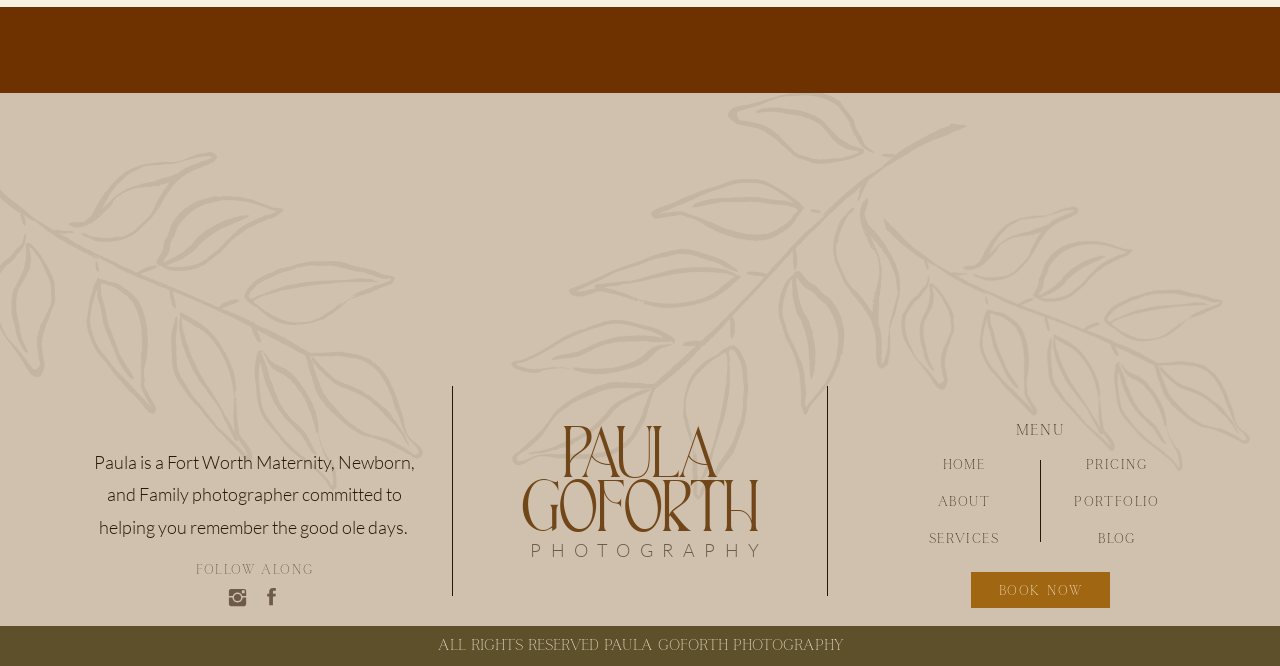What is the photographer's name?
Provide an in-depth answer to the question, covering all aspects.

The photographer's name is mentioned in the heading 'PAULA GOFORTH' with bounding box coordinates [0.401, 0.647, 0.599, 0.802].